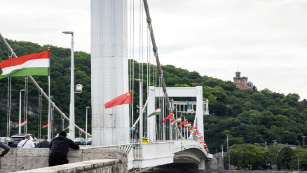Provide a comprehensive description of the image.

The image captures a scenic view of a bridge adorned with flags representing China and Hungary, showcasing the cooperation between the two nations. In the foreground, the bridge's strong architectural design is complemented by lush greenery in the background, emphasizing a harmonious blend of infrastructure and nature. The flags flutter gently in the breeze, symbolizing friendship and diplomatic ties. This visual serves as a reminder of the ongoing dialogue and partnership between China and Hungary, encapsulating the essence of mutual respect and collaboration.